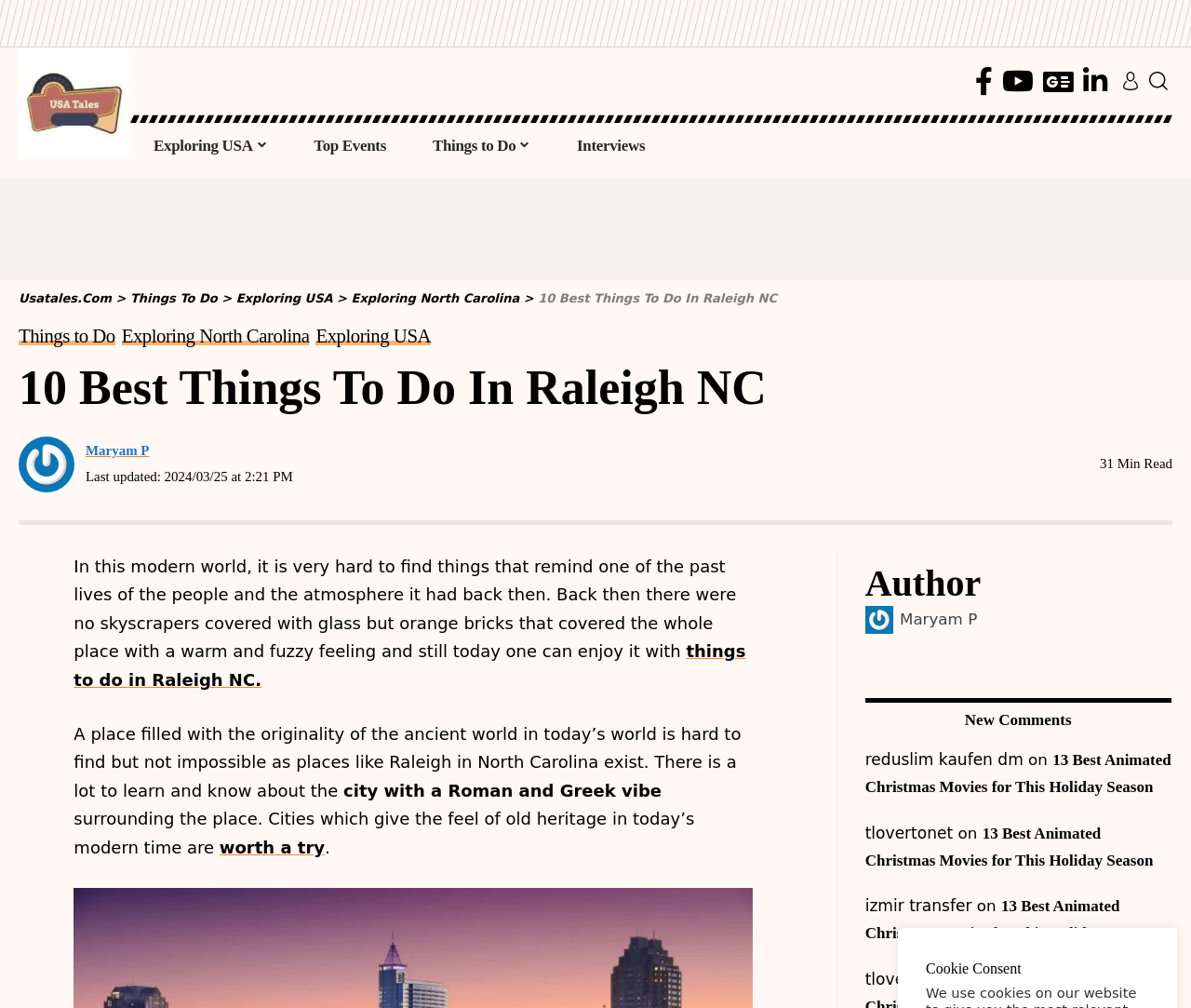Show me the bounding box coordinates of the clickable region to achieve the task as per the instruction: "visit the author's page".

[0.756, 0.596, 0.826, 0.616]